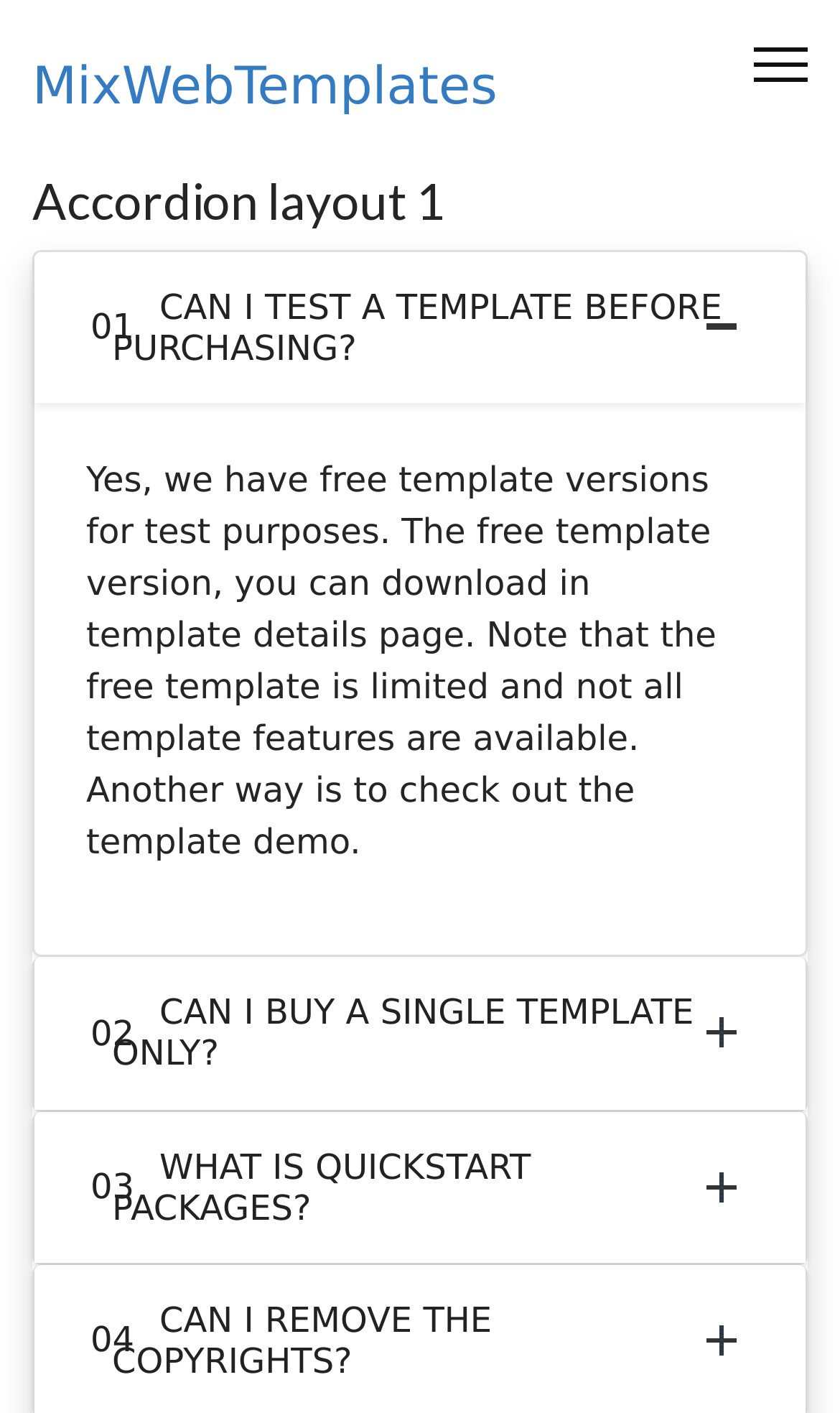Please provide a one-word or short phrase answer to the question:
How many FAQs are listed?

5